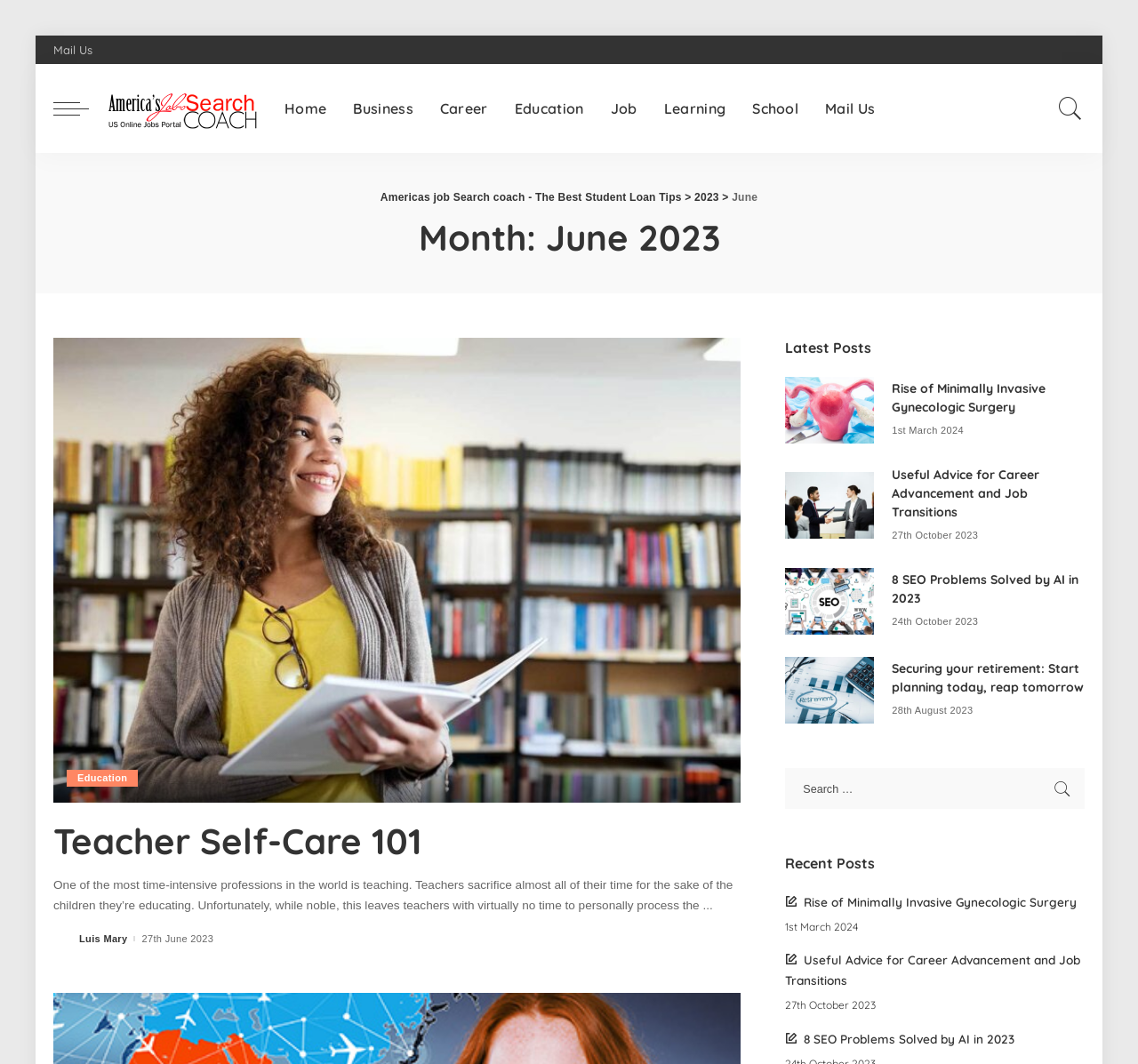Kindly determine the bounding box coordinates for the area that needs to be clicked to execute this instruction: "Click on the 'Home' link".

[0.238, 0.06, 0.299, 0.144]